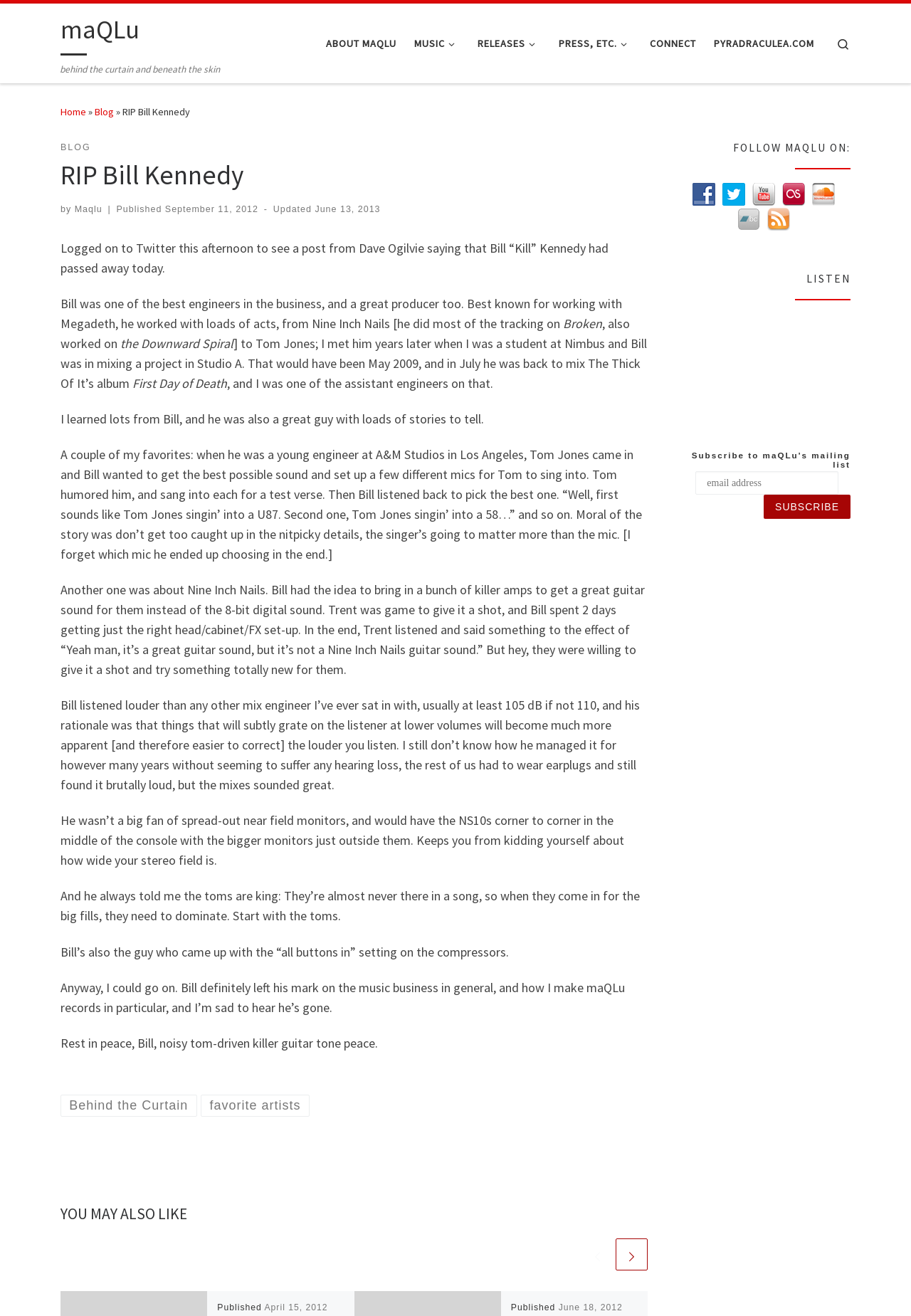How many articles are displayed in the 'YOU MAY ALSO LIKE' section?
Can you provide an in-depth and detailed response to the question?

The answer can be found in the 'YOU MAY ALSO LIKE' section of the webpage, where there are three article links displayed with their respective dates.